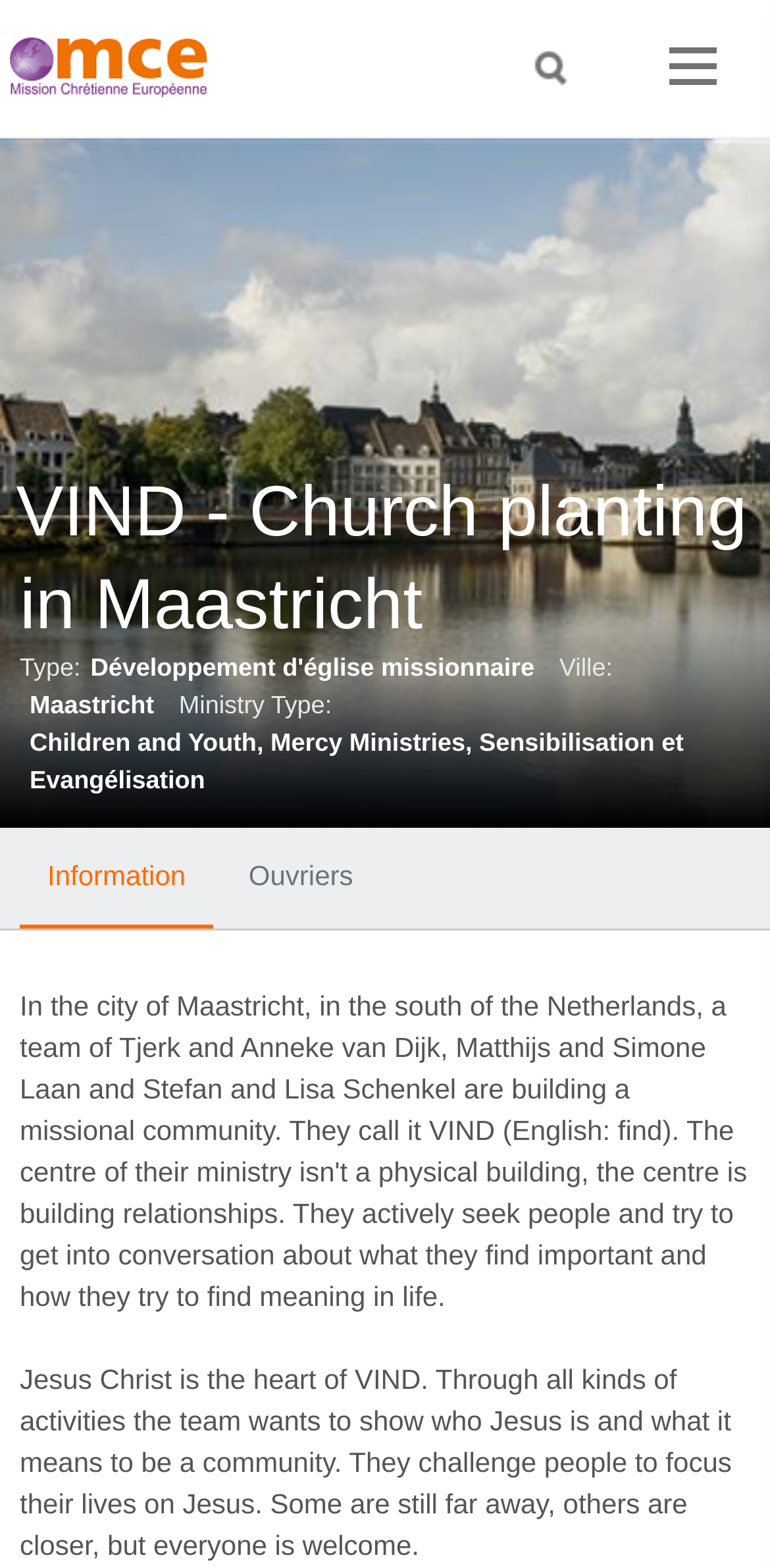What is the focus of the VIND team?
Please provide an in-depth and detailed response to the question.

The focus of the VIND team can be found in the static text 'Jesus Christ is the heart of VIND...' which is located at the bottom of the webpage.